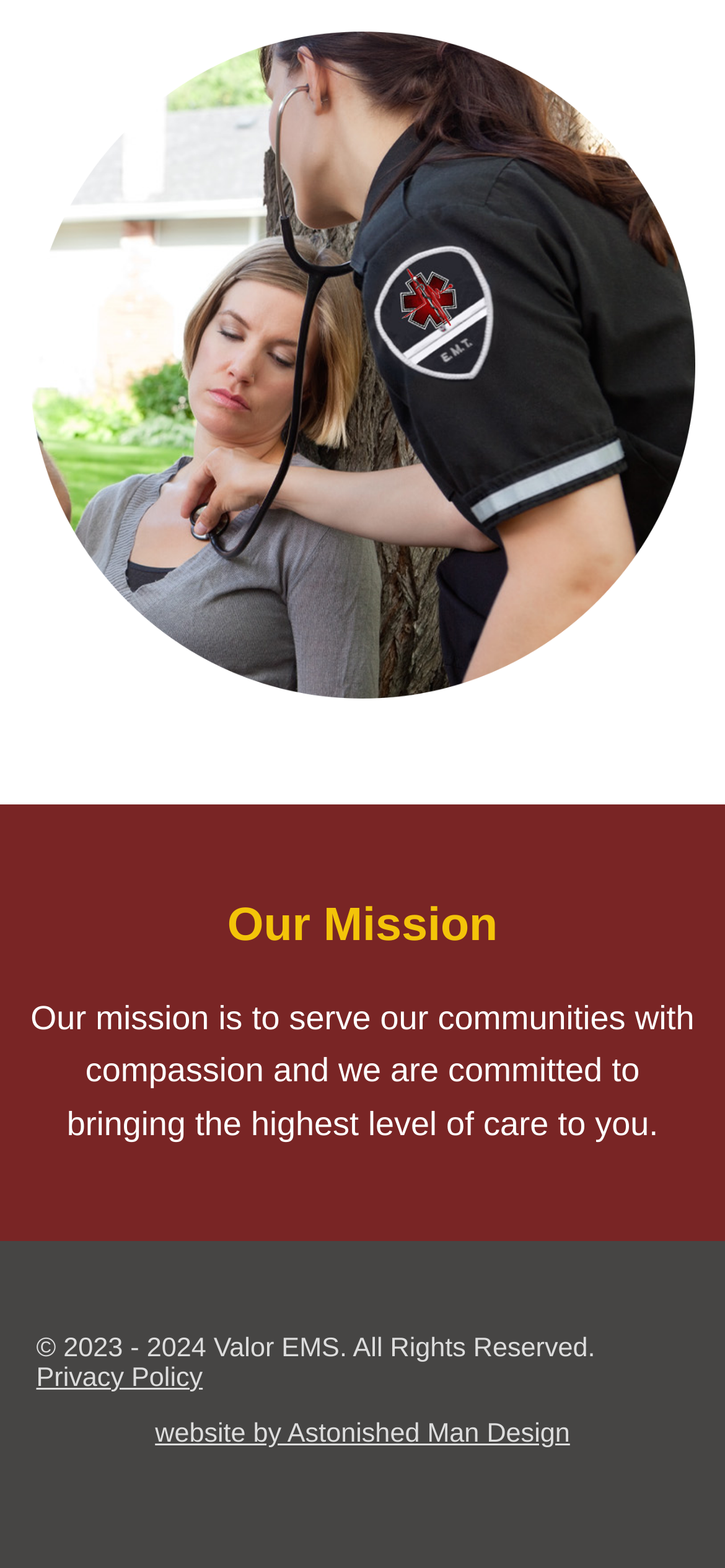Using the information shown in the image, answer the question with as much detail as possible: What is the purpose of the link at the bottom?

The answer can be obtained by looking at the link at the bottom of the webpage, which states 'Privacy Policy'.